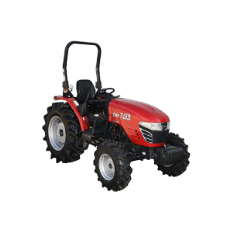Based on the image, give a detailed response to the question: What is the transmission type of the tractor?

The transmission type of the tractor can be determined by reading the caption, which mentions that the tractor features an HST (Hydrostatic Transmission) for smooth speed adjustments and ease of use.